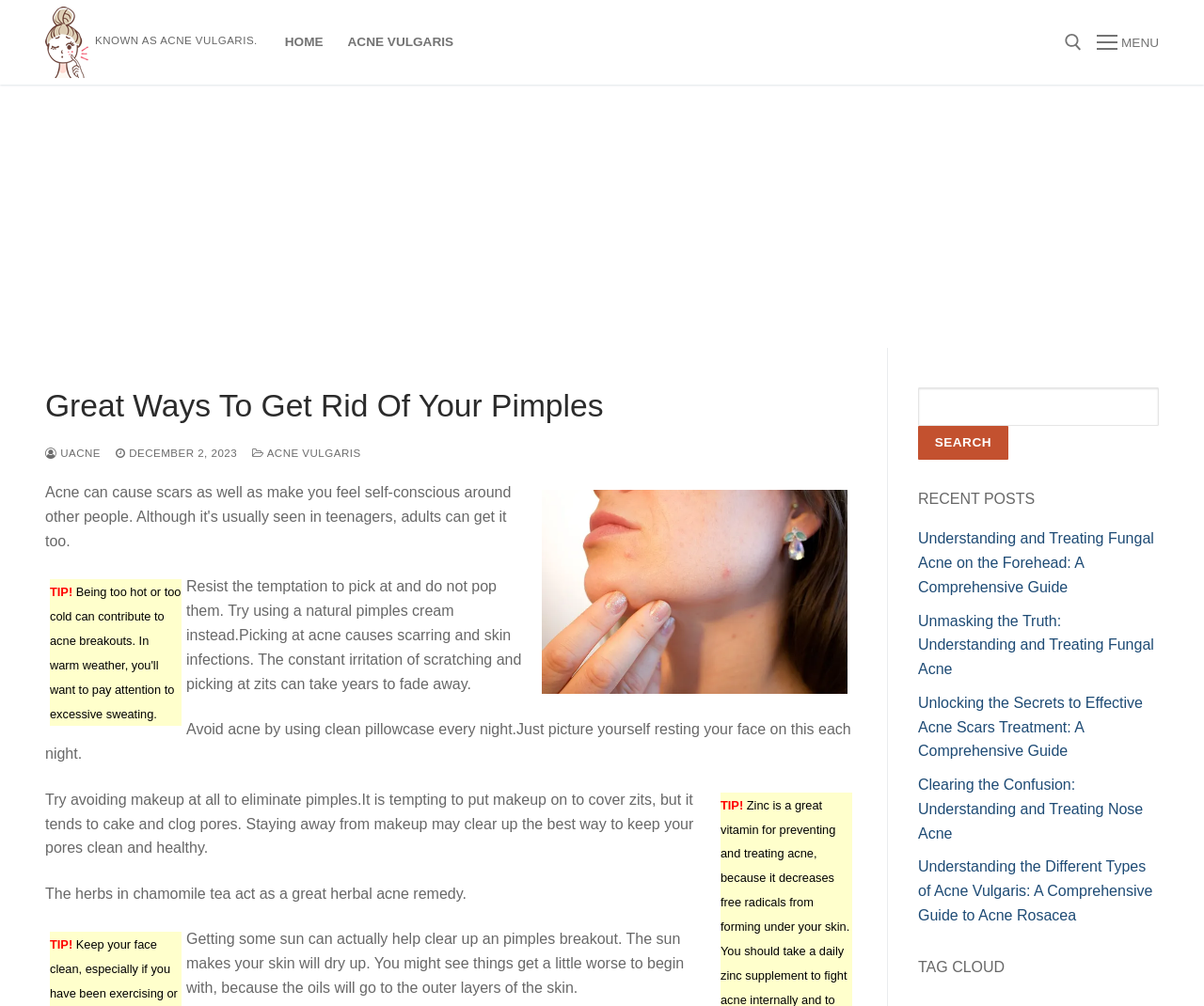Create a detailed summary of the webpage's content and design.

This webpage is about acne treatment and prevention. At the top, there is a logo "Uacne" with a link to the homepage. Below the logo, there is a heading "KNOWN AS ACNE VULGARIS." followed by three links: "HOME", "ACNE VULGARIS", and a search tool.

On the left side, there is a large advertisement iframe that takes up most of the page's width. Within the iframe, there is a heading "Great Ways To Get Rid Of Your Pimples" followed by a link to the current page, a date "DECEMBER 2, 2023", and a link to "ACNE VULGARIS". Below these links, there is an image.

The main content of the page is divided into several sections. The first section starts with a "TIP!" and advises against picking at acne, suggesting the use of natural pimples cream instead. The second section recommends using clean pillowcases every night to avoid acne. The third section suggests avoiding makeup to eliminate pimples. The fourth section recommends chamomile tea as a herbal acne remedy.

The next section starts with another "TIP!" and suggests that getting some sun can help clear up acne breakouts. Below this section, there is a search bar with a button labeled "Search". On the right side of the search bar, there is a heading "RECENT POSTS" followed by five links to recent articles about acne treatment and prevention. Below the recent posts, there is a heading "TAG CLOUD".